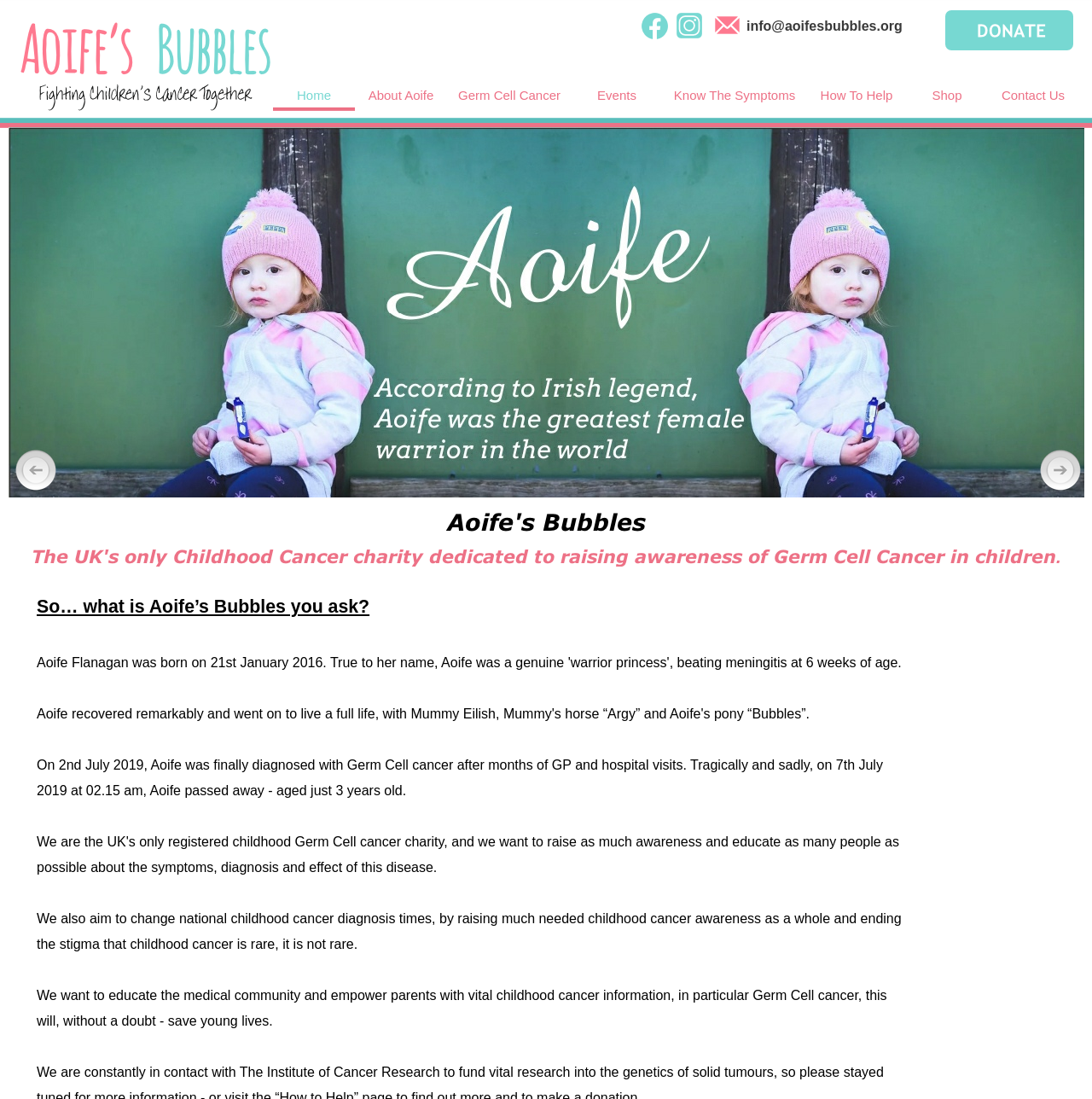Provide your answer in a single word or phrase: 
What is the contact email of the charity?

info@aoifesbubbles.org